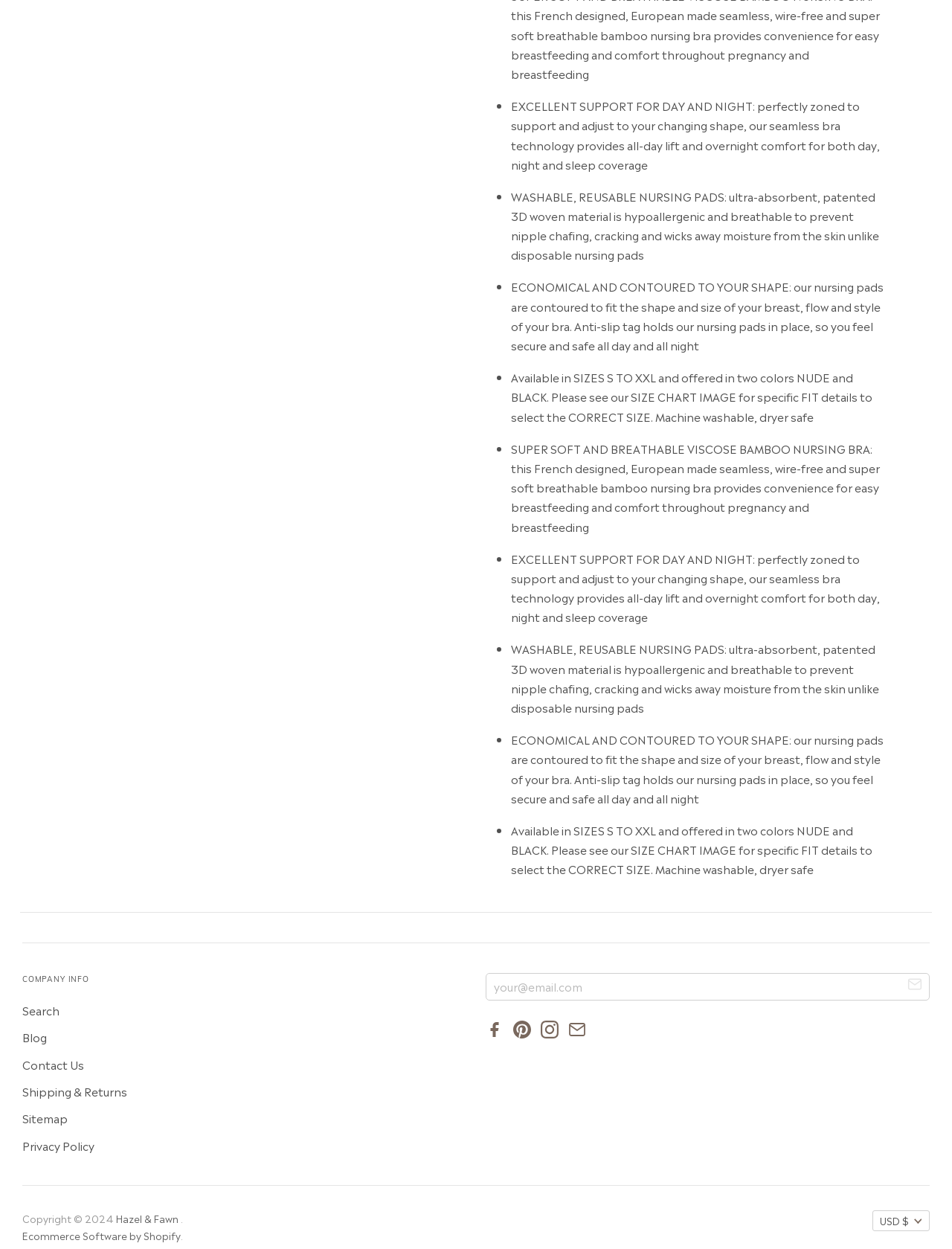Provide a one-word or one-phrase answer to the question:
What is the company name?

Hazel & Fawn